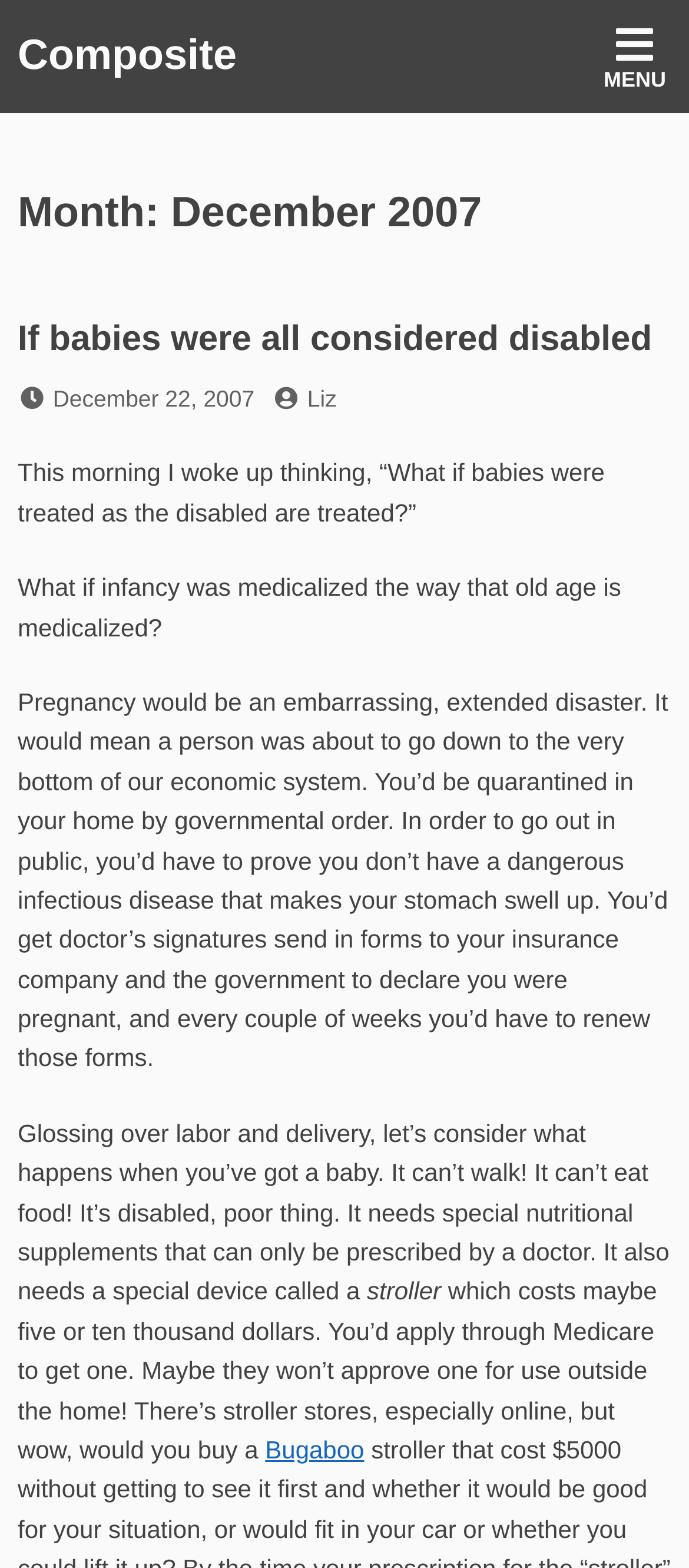Please give a short response to the question using one word or a phrase:
What is the brand of stroller mentioned in the text?

Bugaboo